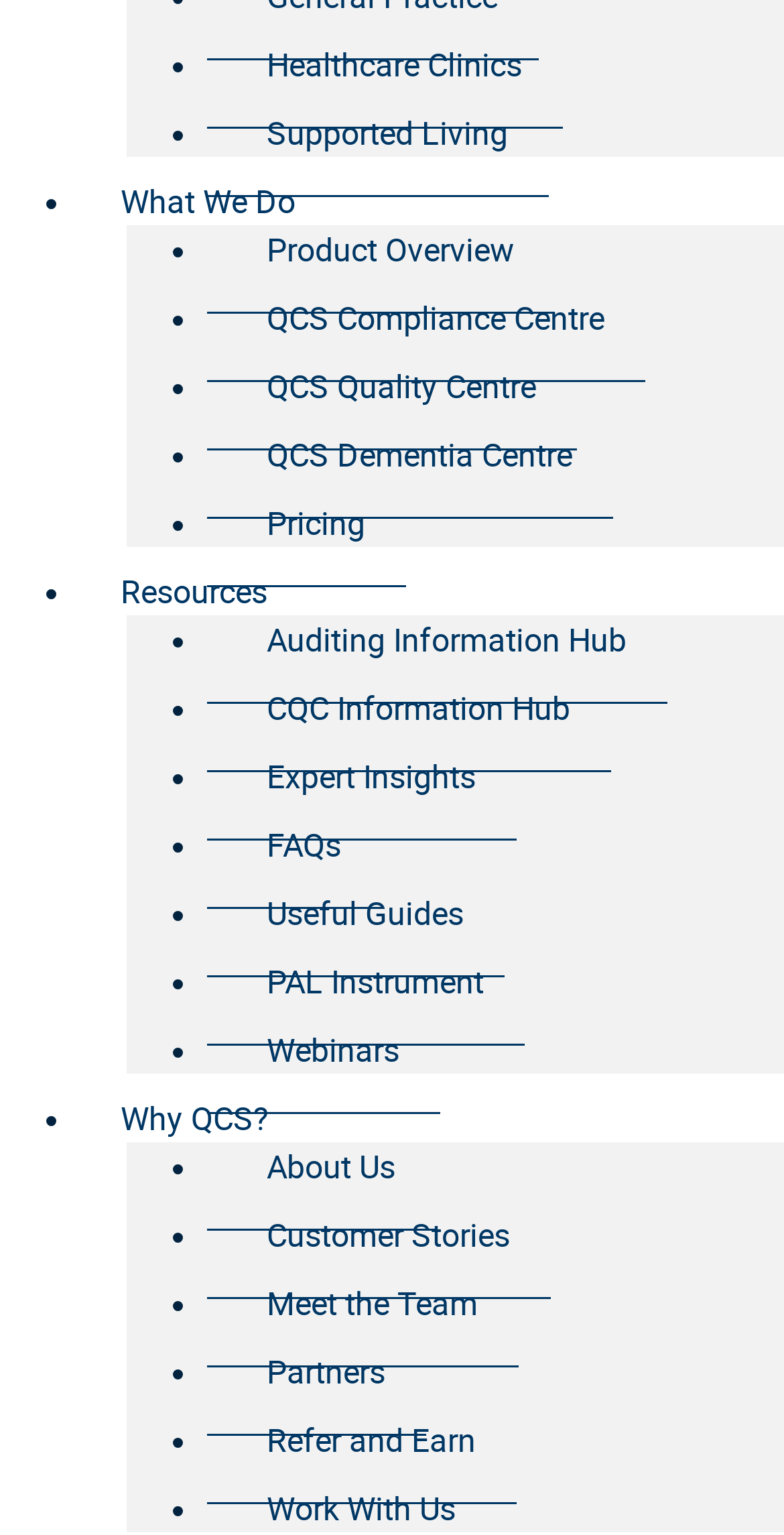What is the purpose of the webpage?
Refer to the image and respond with a one-word or short-phrase answer.

QCS website